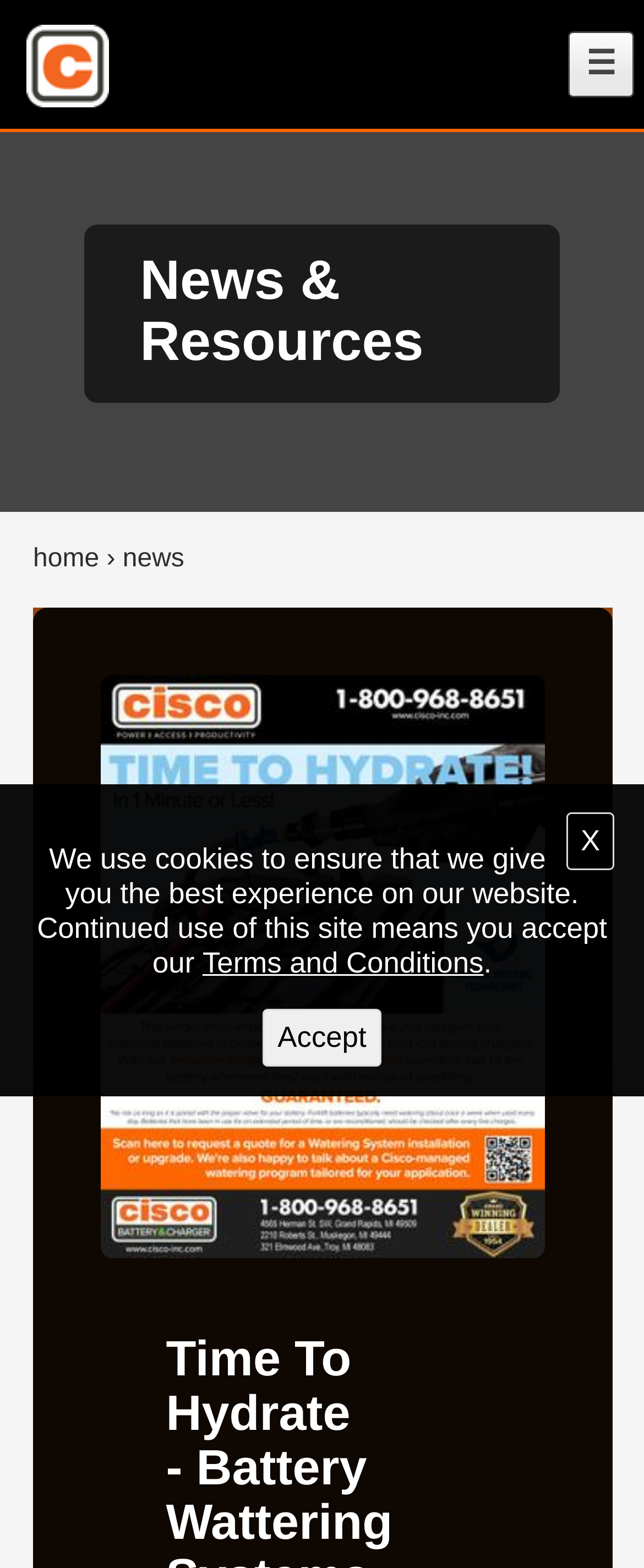What is the purpose of the 'Accept' button?
Based on the screenshot, answer the question with a single word or phrase.

To accept cookies